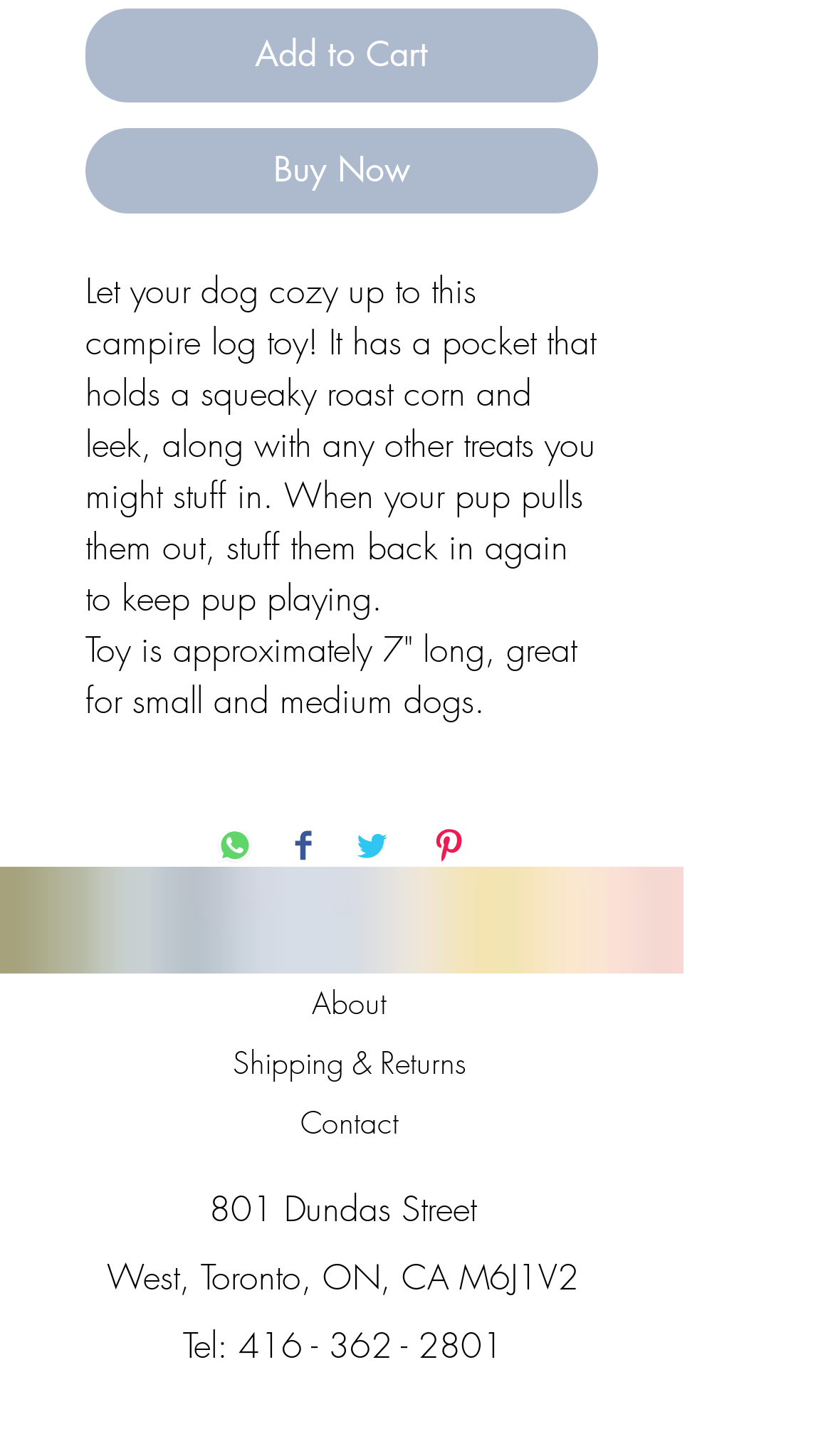Identify the bounding box coordinates for the UI element described as follows: aria-label="Pin on Pinterest". Use the format (top-left x, top-left y, bottom-right x, bottom-right y) and ensure all values are floating point numbers between 0 and 1.

[0.518, 0.569, 0.559, 0.597]